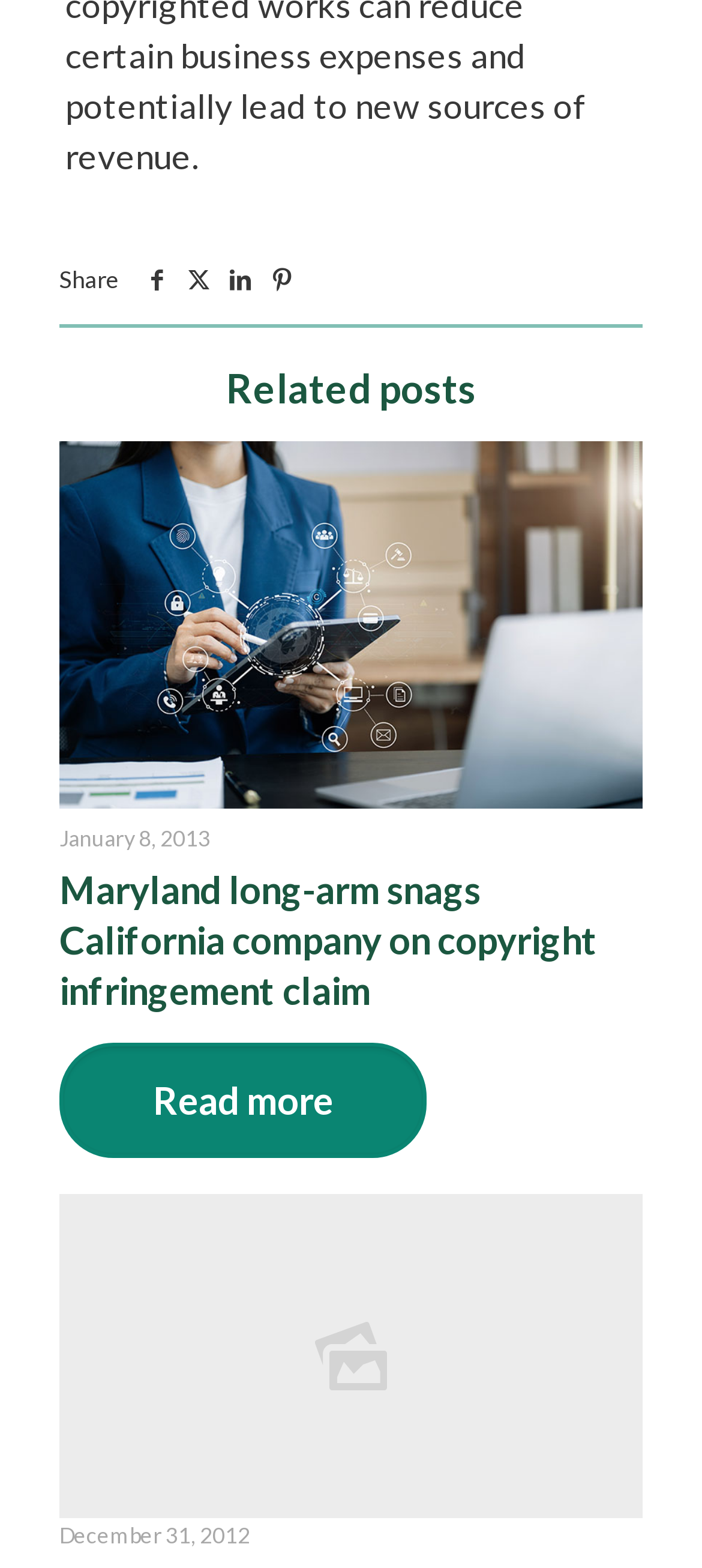Please locate the UI element described by "aria-label="facebook icon"" and provide its bounding box coordinates.

[0.195, 0.169, 0.254, 0.187]